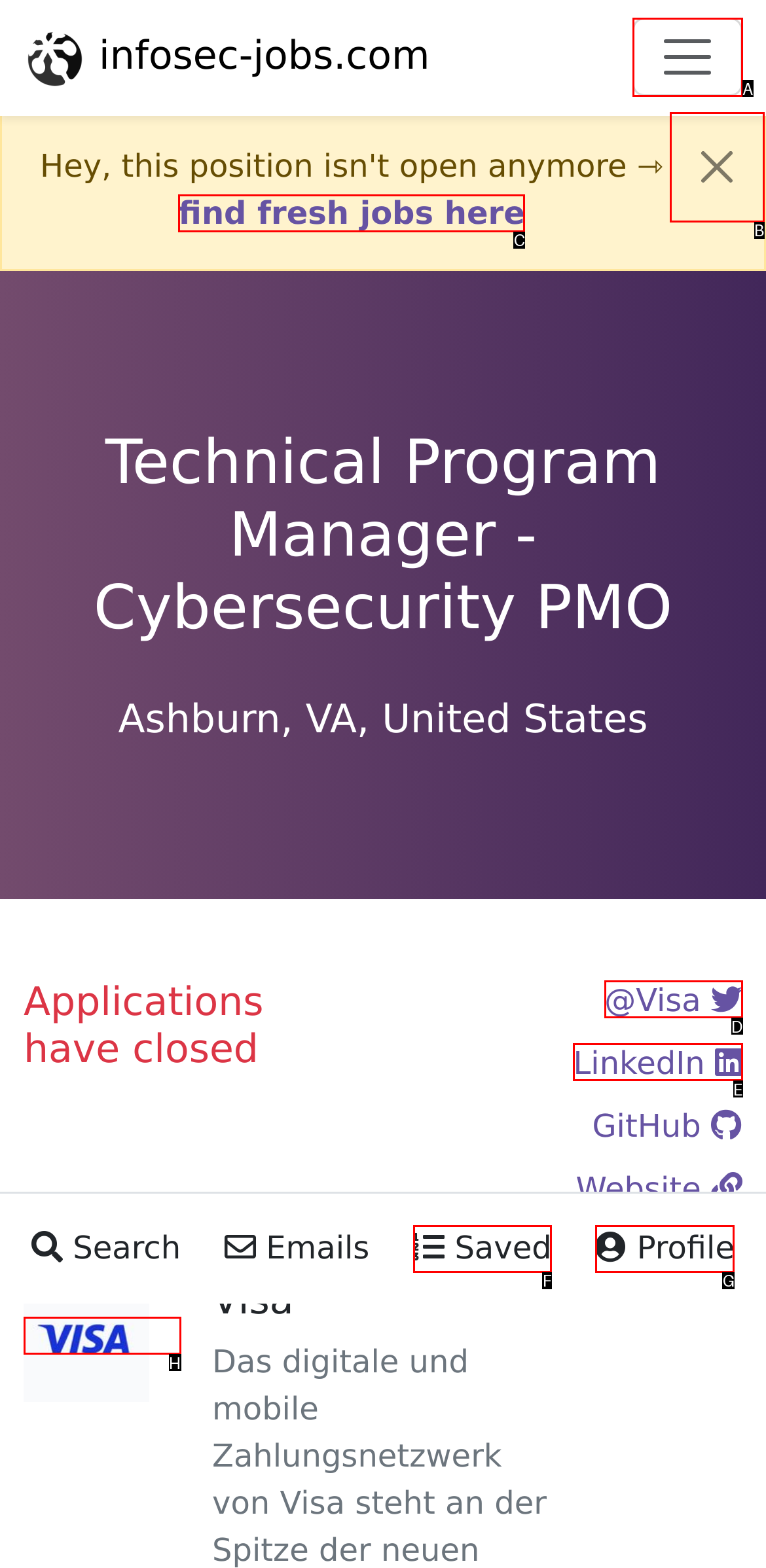Based on the description: find fresh jobs here, select the HTML element that fits best. Provide the letter of the matching option.

C